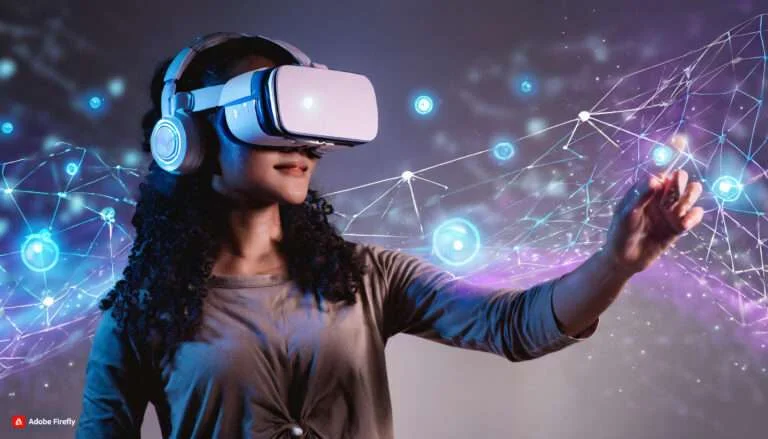Detail every visible element in the image extensively.

The image depicts a woman immersed in a virtual reality experience, wearing a sleek VR headset and headphones. She appears to be interacting with digital elements projected in front of her, signified by glowing orbs and interconnected lines that suggest a high-tech environment. The backdrop features a gradient of colors, enhancing the futuristic feel of the scene. This representation encapsulates the essence of the metaverse and digital interaction, showcasing how technology bridges the gap between the physical and virtual worlds, allowing users to explore immersive experiences. The image resonates with themes of innovation in online interaction and digital living, central to discussions about the metaverse.